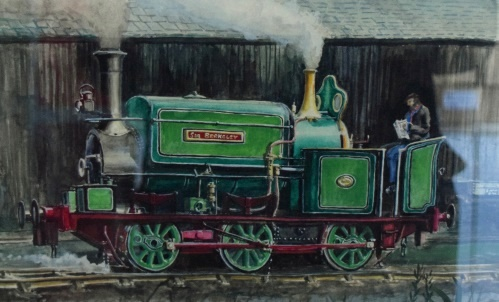What is the worker doing in the scene?
Provide a comprehensive and detailed answer to the question.

The caption describes the worker, dressed in period attire, as leaning against the engine and reading a newspaper, which suggests that the worker is engaged in a leisurely activity, perhaps taking a break from their duties.